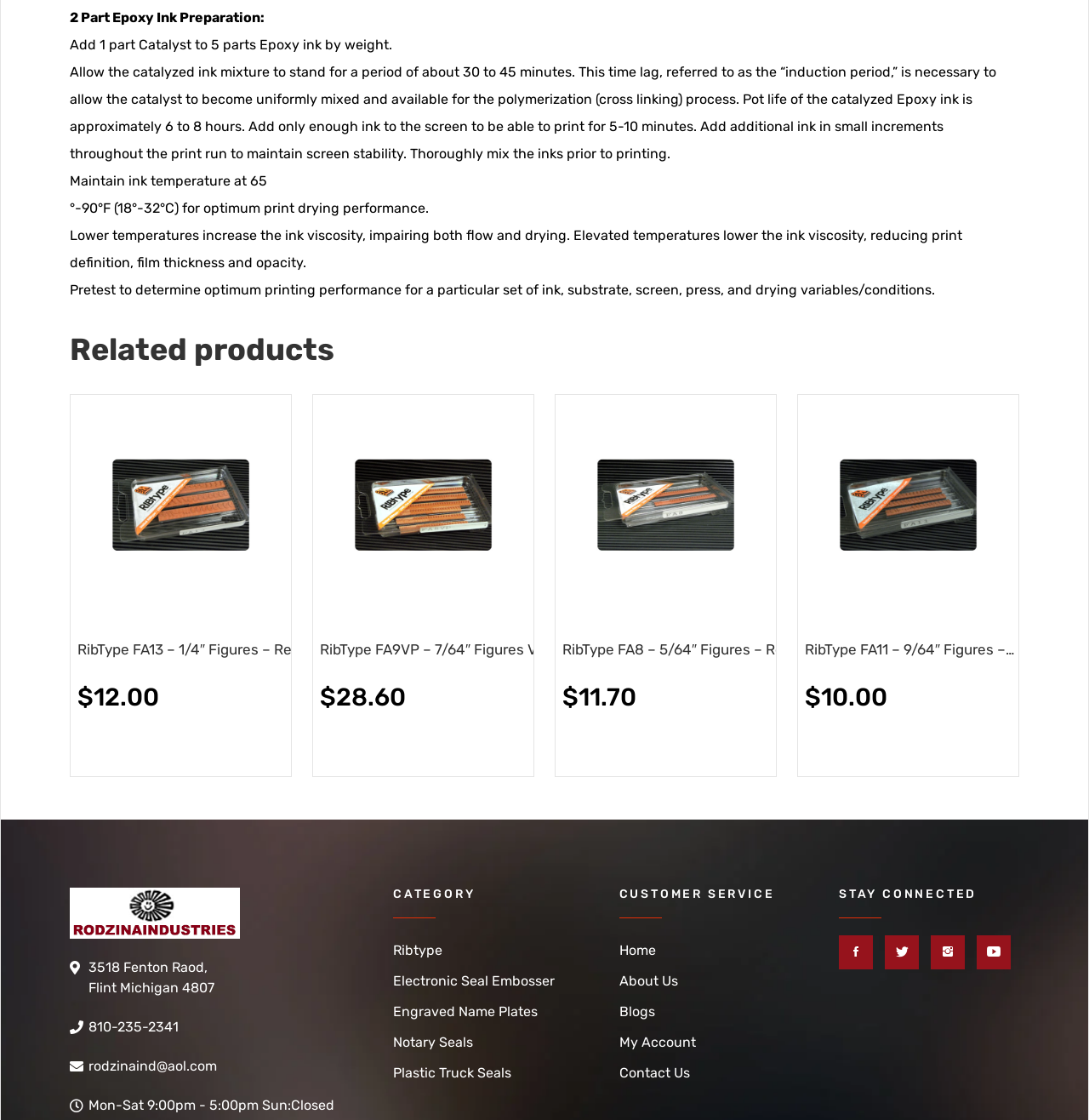Determine the bounding box coordinates for the element that should be clicked to follow this instruction: "Go to the 'Ribtype' category". The coordinates should be given as four float numbers between 0 and 1, in the format [left, top, right, bottom].

[0.361, 0.835, 0.509, 0.863]